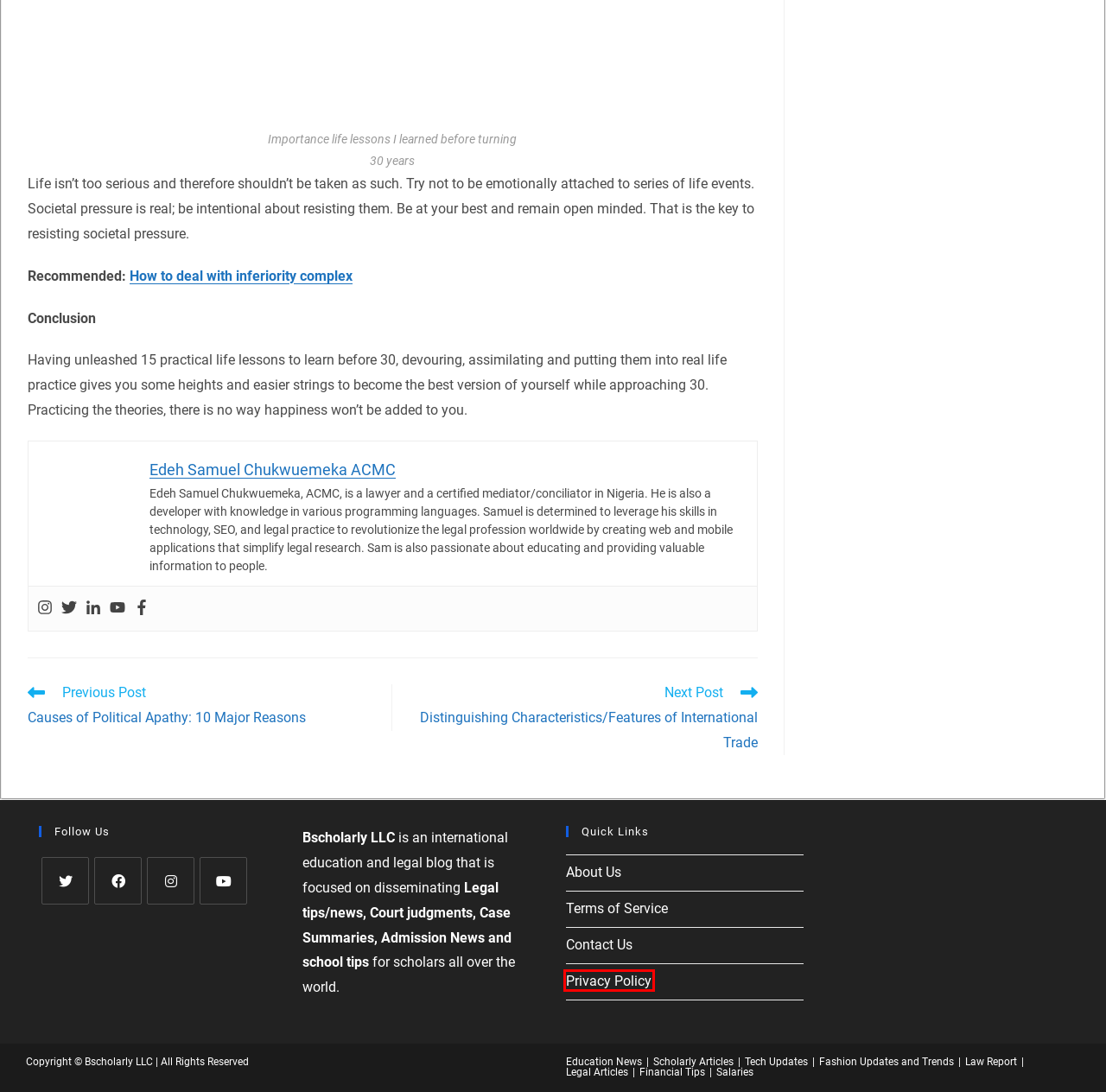Look at the screenshot of a webpage, where a red bounding box highlights an element. Select the best description that matches the new webpage after clicking the highlighted element. Here are the candidates:
A. Differences Between Indemnity And Guarantee - Bscholarly
B. Distinguishing Characteristics/Features of International Trade - Bscholarly
C. Terms of Service - Bscholarly
D. About Us - Bscholarly
E. Causes of Political Apathy: 10 Major Reasons - Bscholarly
F. Contact Us - Bscholarly
G. Privacy Policy - Bscholarly
H. How To Overcome Inferiority Complex: 9 Effective Solutions

G